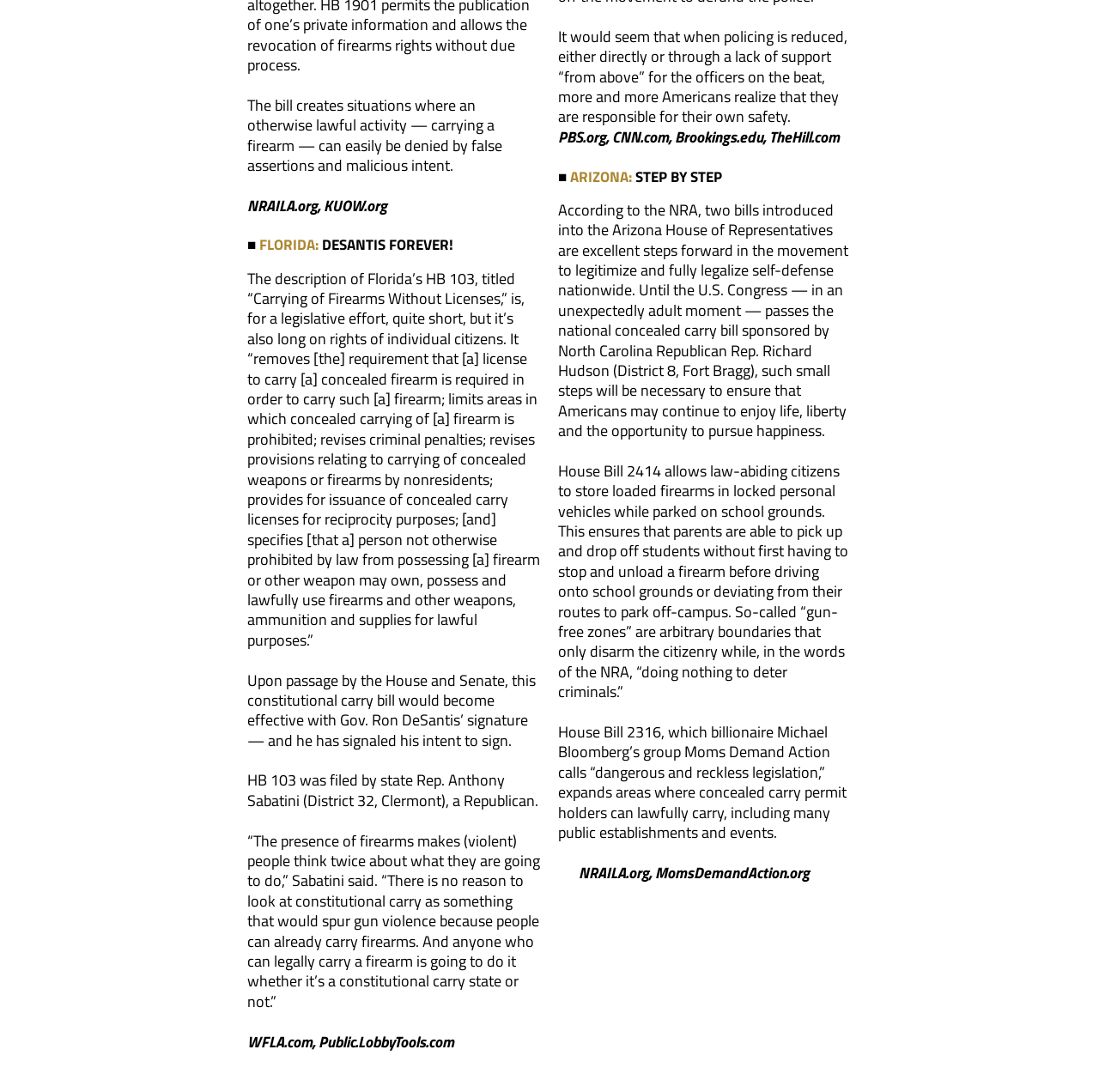Determine the bounding box coordinates of the region I should click to achieve the following instruction: "Explore Moms Demand Action". Ensure the bounding box coordinates are four float numbers between 0 and 1, i.e., [left, top, right, bottom].

[0.596, 0.788, 0.737, 0.81]